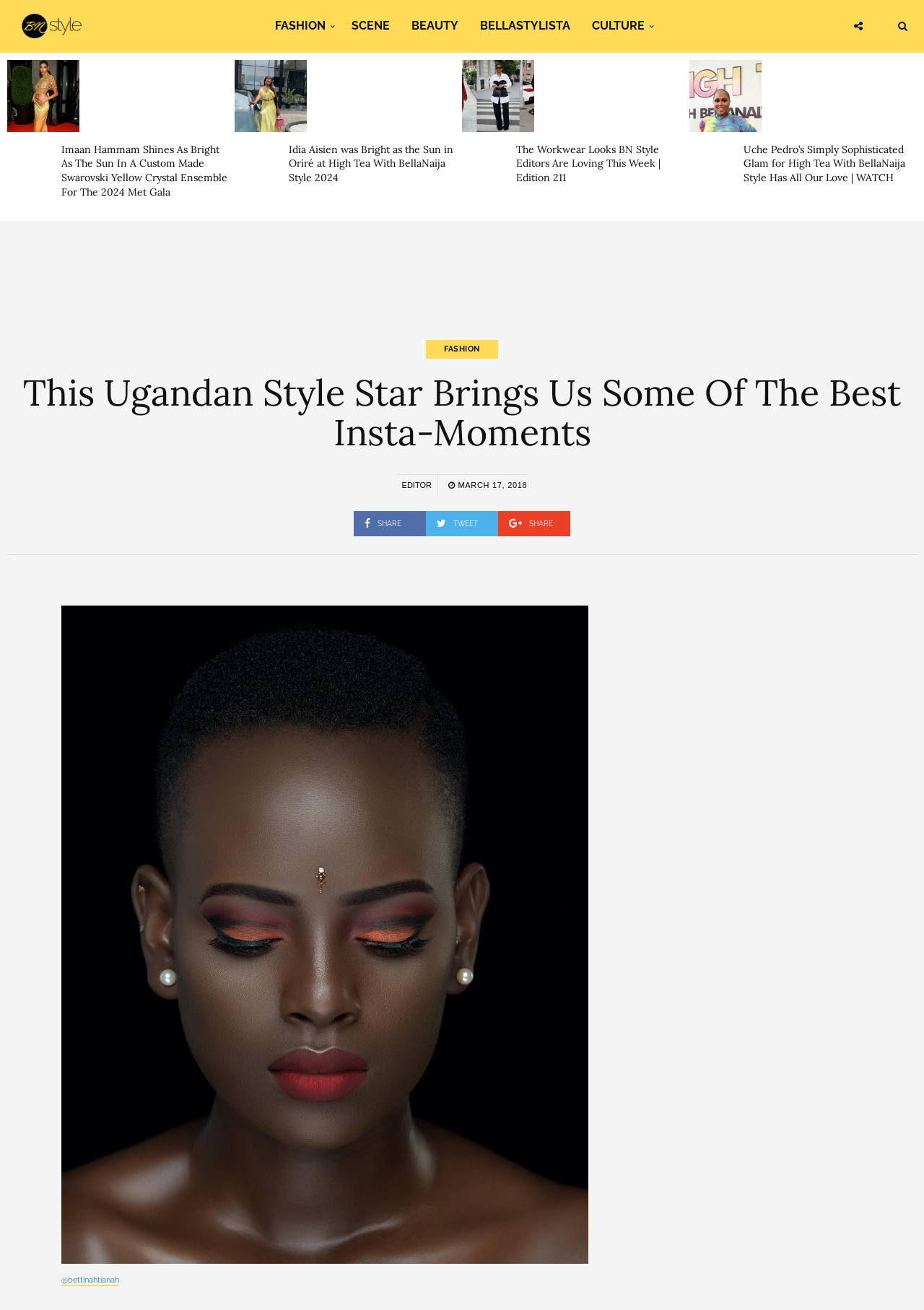Answer the question in one word or a short phrase:
How many images are on the webpage?

5